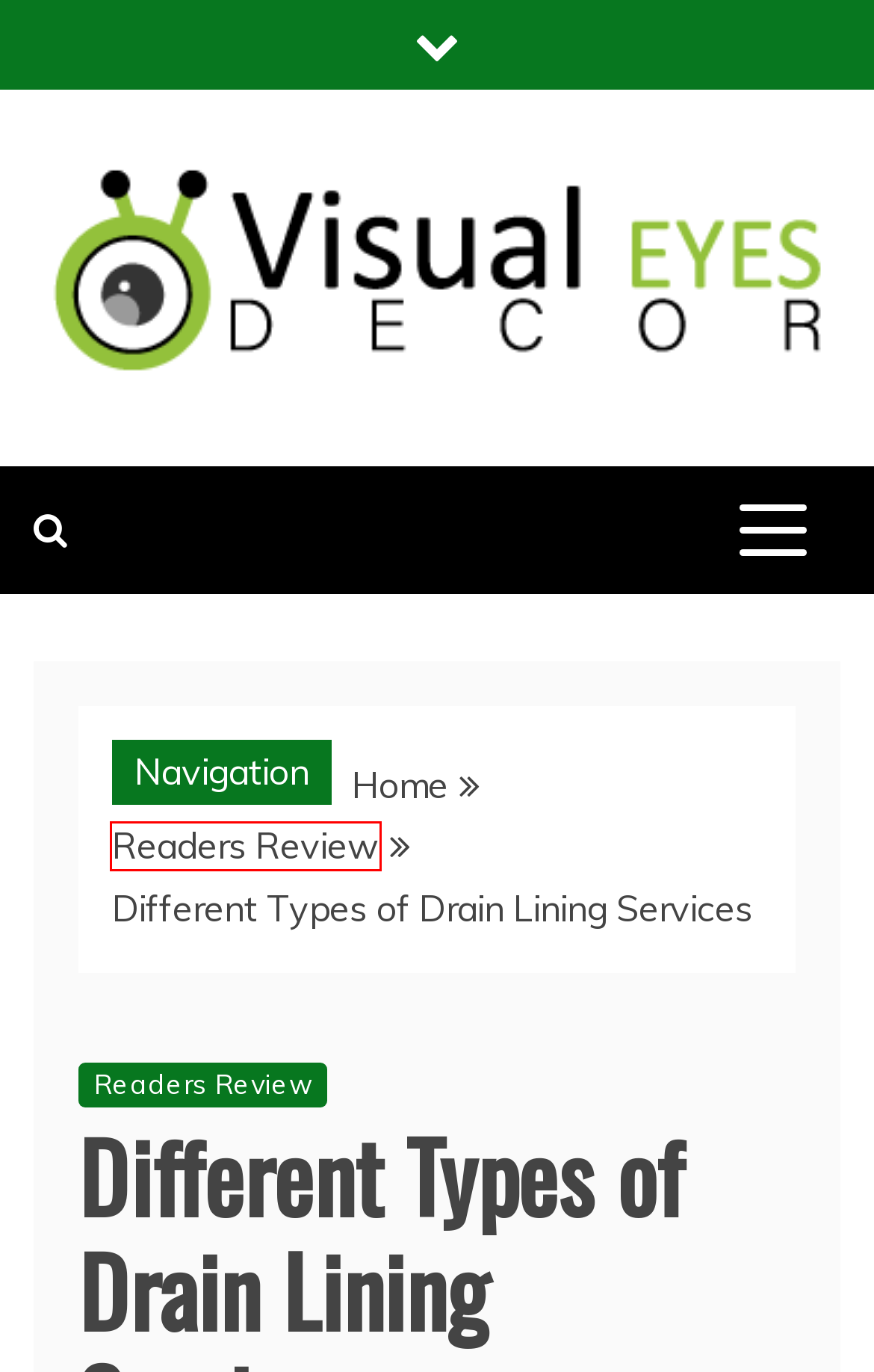Given a webpage screenshot with a red bounding box around a particular element, identify the best description of the new webpage that will appear after clicking on the element inside the red bounding box. Here are the candidates:
A. Garage Archives - Visual Eyes Decor
B. House Plans Archives - Visual Eyes Decor
C. Green Living Archives - Visual Eyes Decor
D. Readers Review Archives - Visual Eyes Decor
E. Home - Visual Eyes Decor
F. Lifestyle Archives - Visual Eyes Decor
G. Cleaning Archives - Visual Eyes Decor
H. Construction Archives - Visual Eyes Decor

D